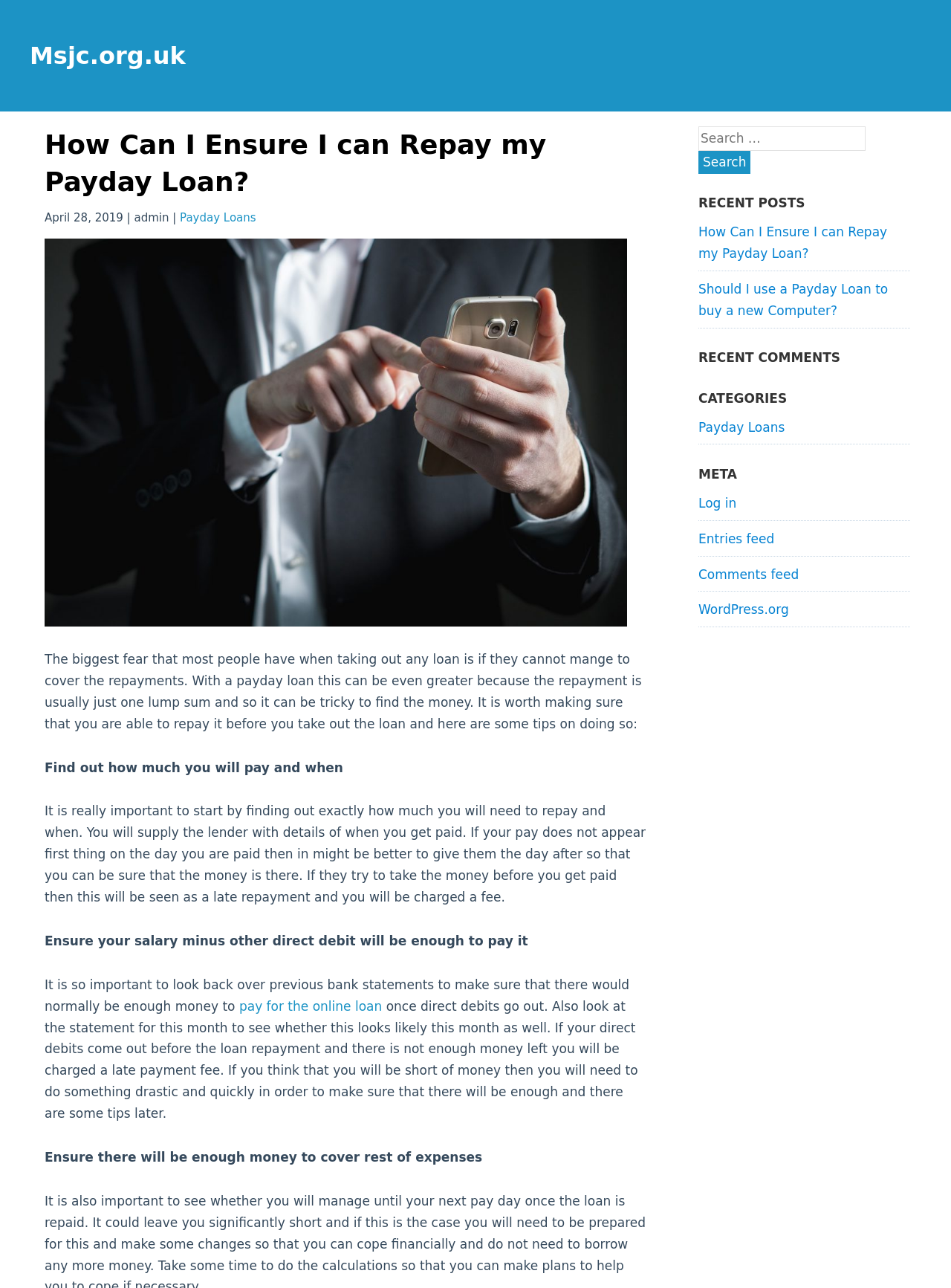Locate the bounding box coordinates of the clickable area needed to fulfill the instruction: "Click on Top 5 COD Warzone Tips To Win Battles Easily".

None